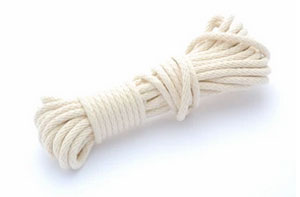Where are sash windows commonly found? From the image, respond with a single word or brief phrase.

Historic properties